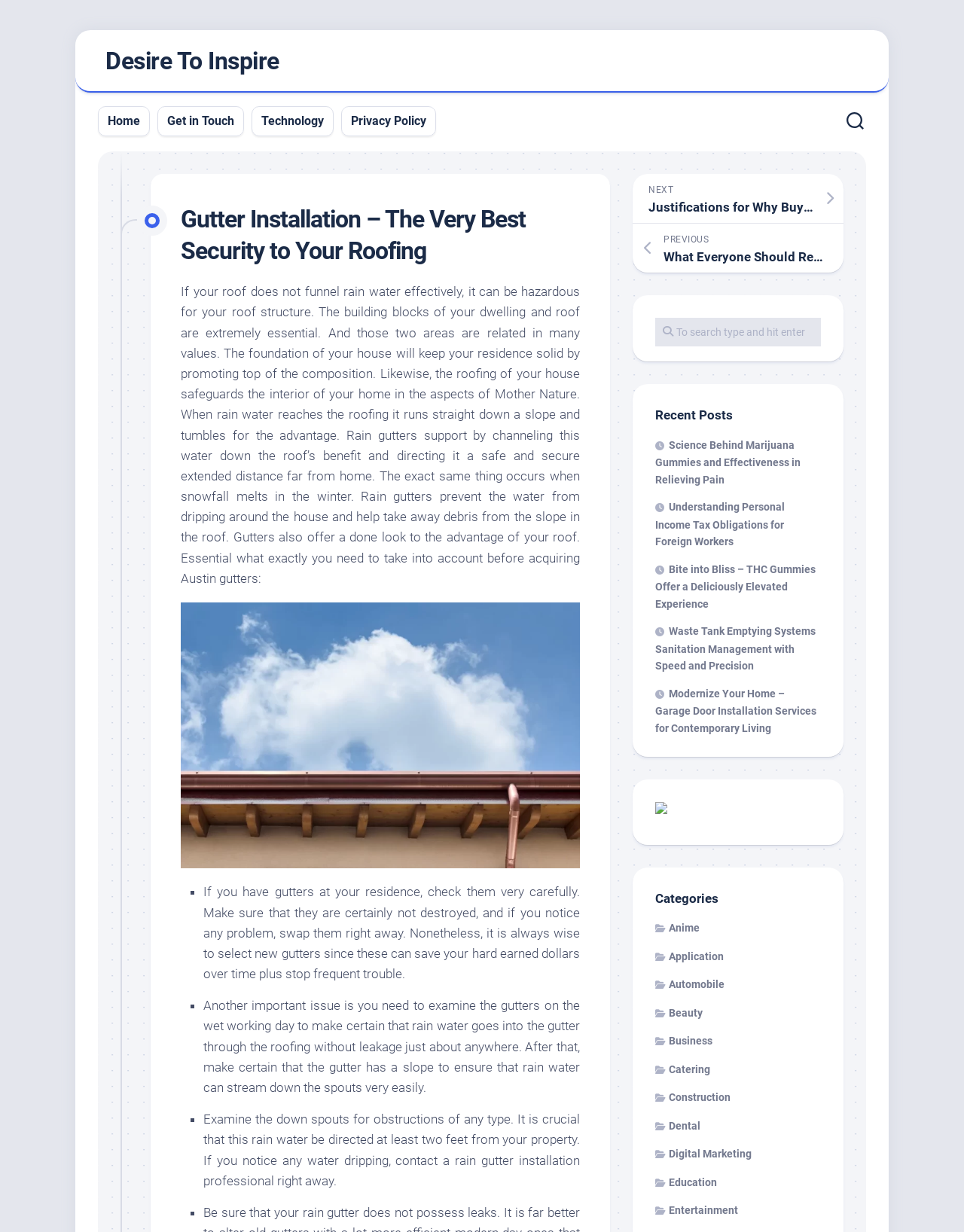Identify the bounding box for the UI element specified in this description: "Catering". The coordinates must be four float numbers between 0 and 1, formatted as [left, top, right, bottom].

[0.68, 0.863, 0.737, 0.873]